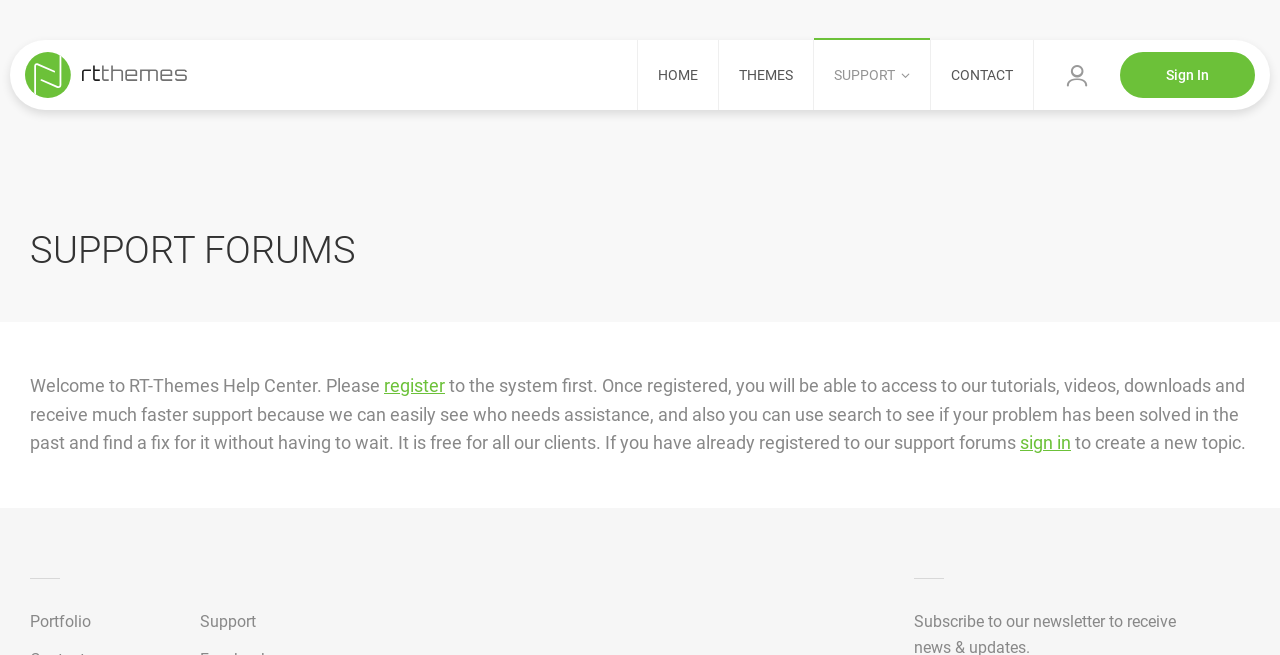Illustrate the webpage thoroughly, mentioning all important details.

The webpage is the RT-Themes Support Center, which provides help and learning resources. At the top left, there is a logo image accompanied by a link to the RT-Themes Support Center. To the right of the logo, there is a navigation menu with links to HOME, THEMES, SUPPORT, and CONTACT. 

On the top right, there is a link to Sign In, accompanied by an icon. Below the navigation menu, there is a heading that reads "SUPPORT FORUMS". 

The main content area is divided into two sections. The first section welcomes users to the RT-Themes Help Center and provides a brief introduction. It explains that users need to register to access tutorials, videos, downloads, and receive faster support. There are links to register and sign in within this section. 

The second section, located below the first section, appears to be a call-to-action to create a new topic. At the bottom of the page, there are two links to Portfolio and Support. Finally, there is a button with a question mark icon at the top right corner of the page.